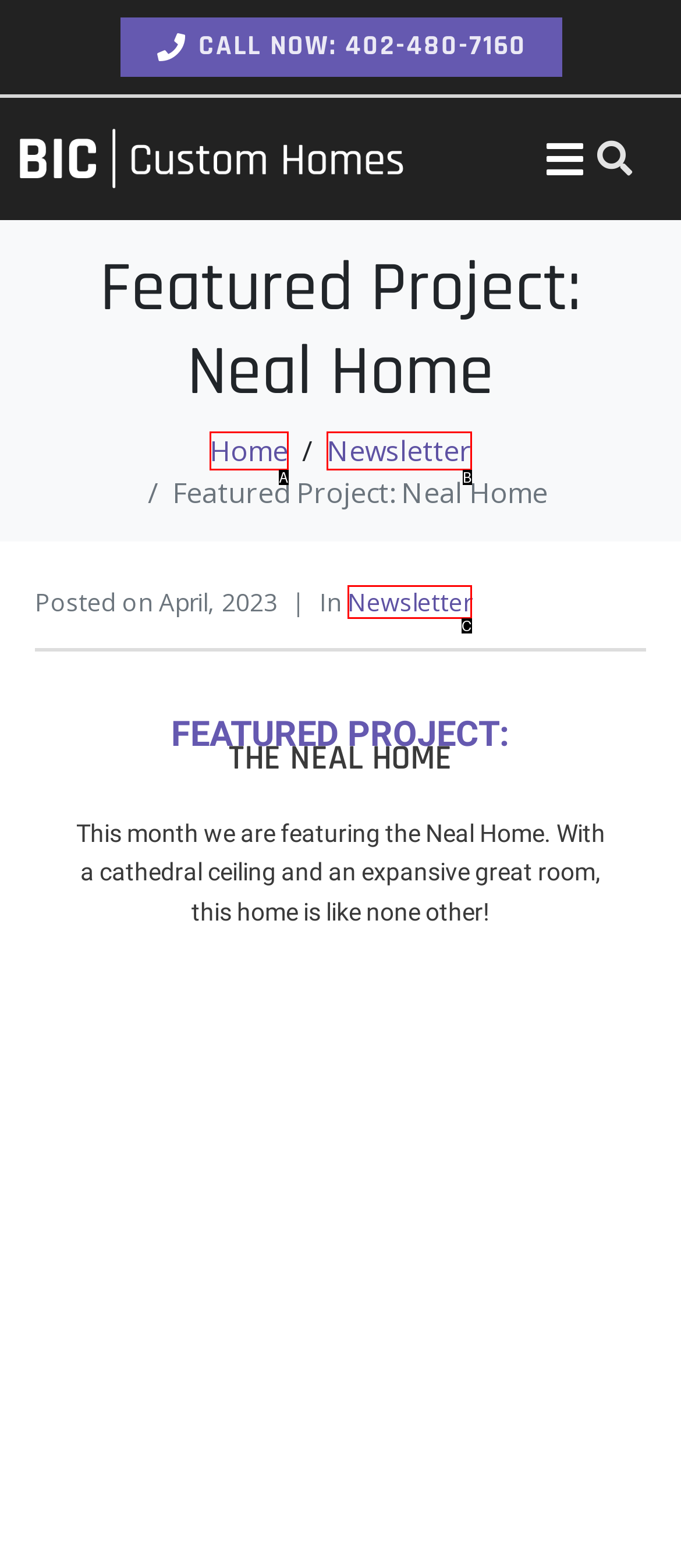Match the description: Newsletter to the correct HTML element. Provide the letter of your choice from the given options.

C